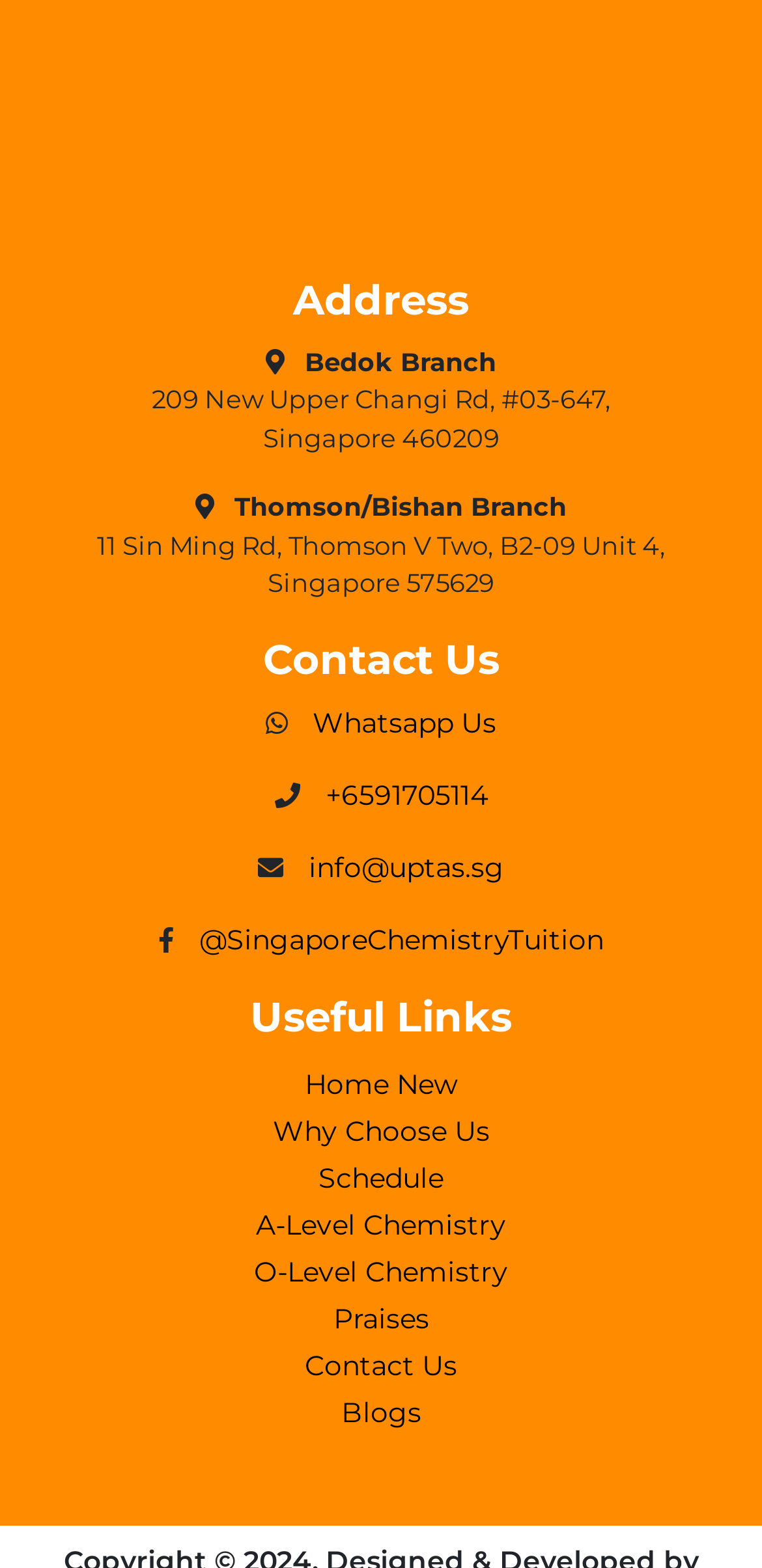Specify the bounding box coordinates of the element's region that should be clicked to achieve the following instruction: "click CONTACT US". The bounding box coordinates consist of four float numbers between 0 and 1, in the format [left, top, right, bottom].

[0.087, 0.026, 0.436, 0.073]